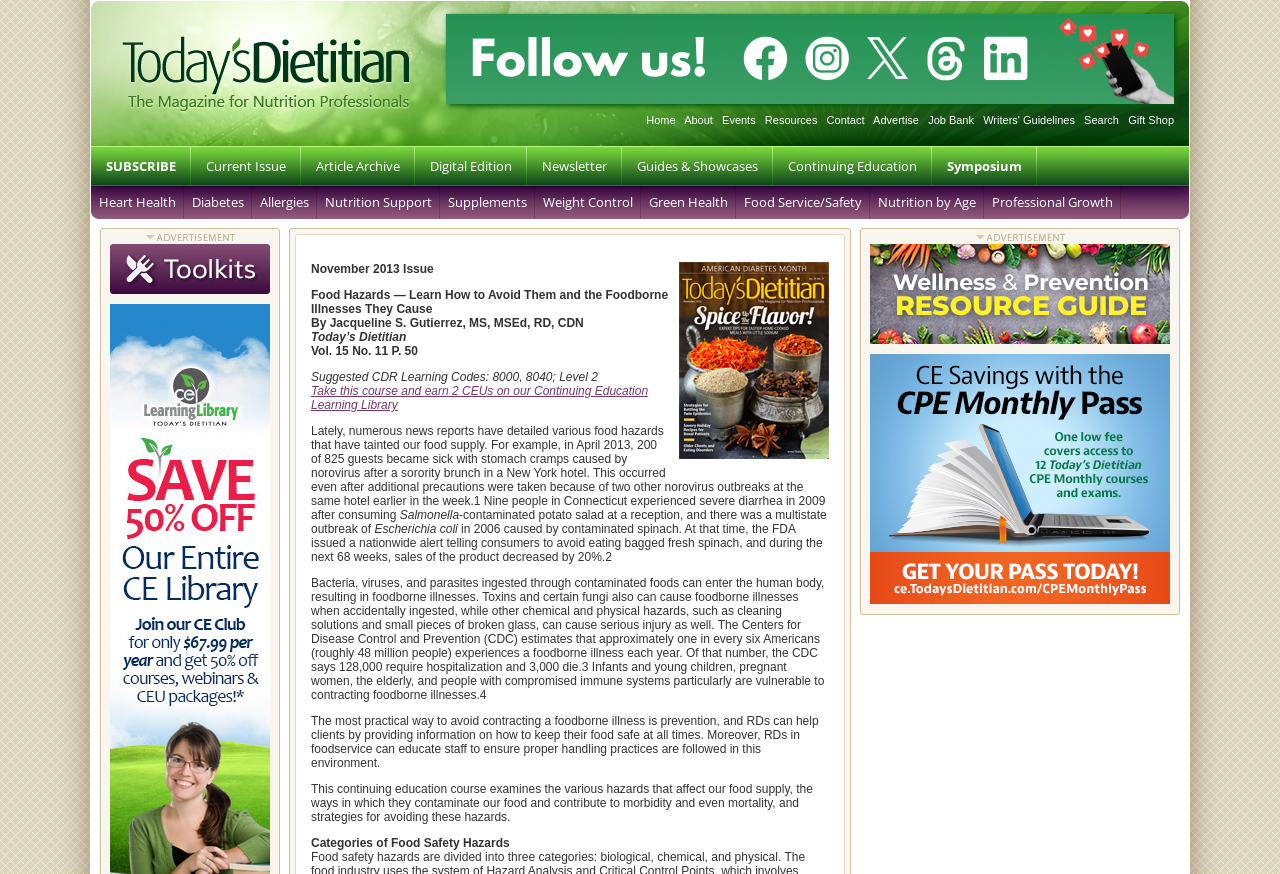Respond with a single word or phrase to the following question:
What is the purpose of the continuing education course mentioned on the webpage?

To educate on food safety hazards